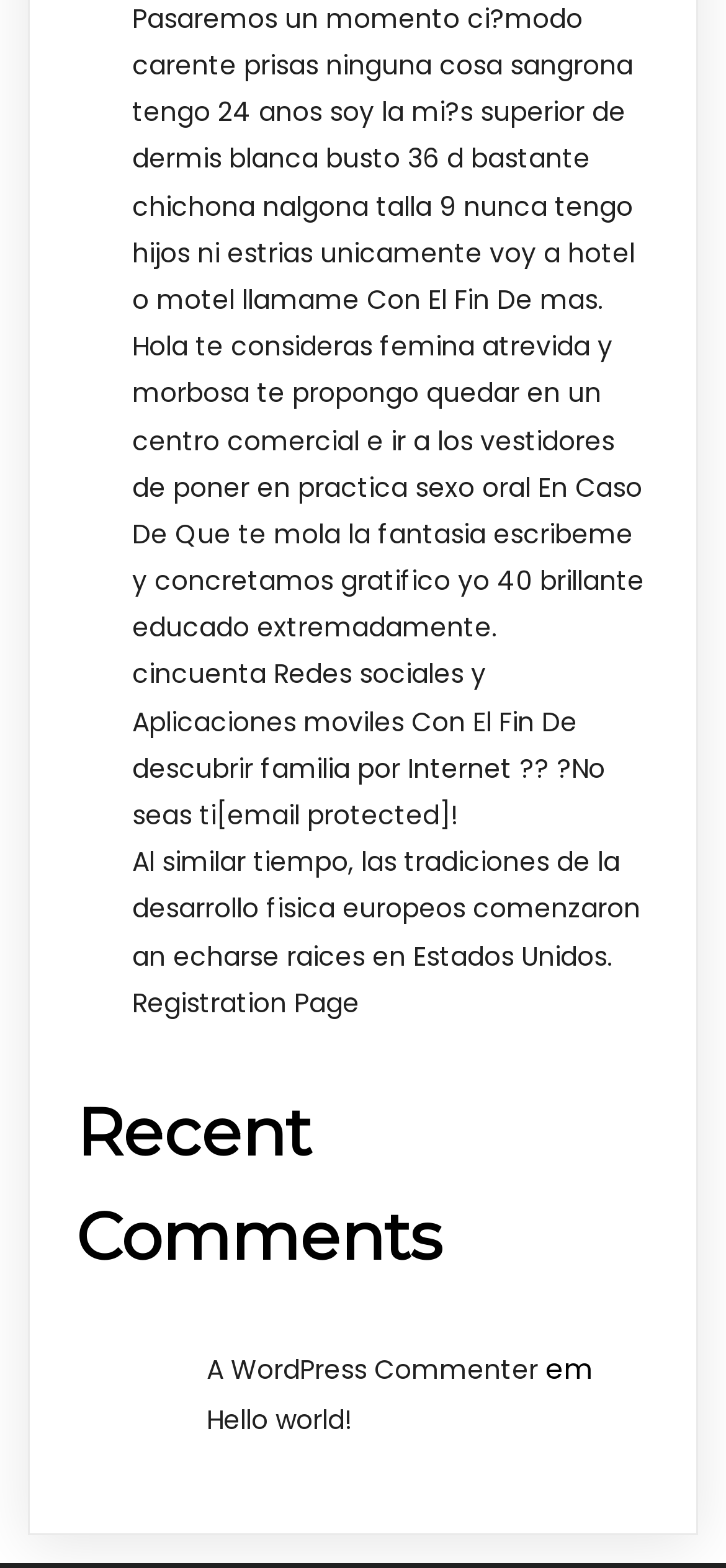Please respond to the question with a concise word or phrase:
What is the topic of the recent comment?

Hello world!